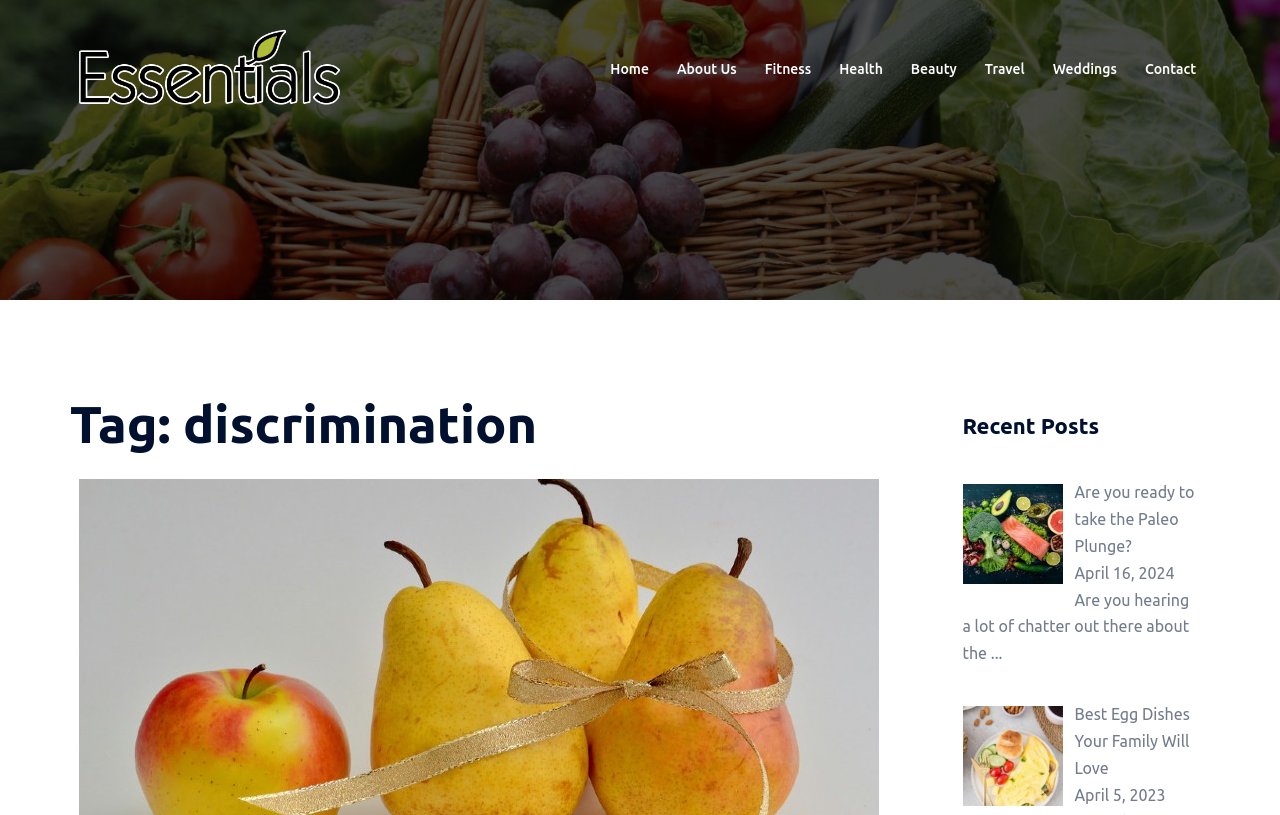Using the description "title="Suffering from Workplace Discrimination?"", predict the bounding box of the relevant HTML element.

[0.062, 0.851, 0.687, 0.873]